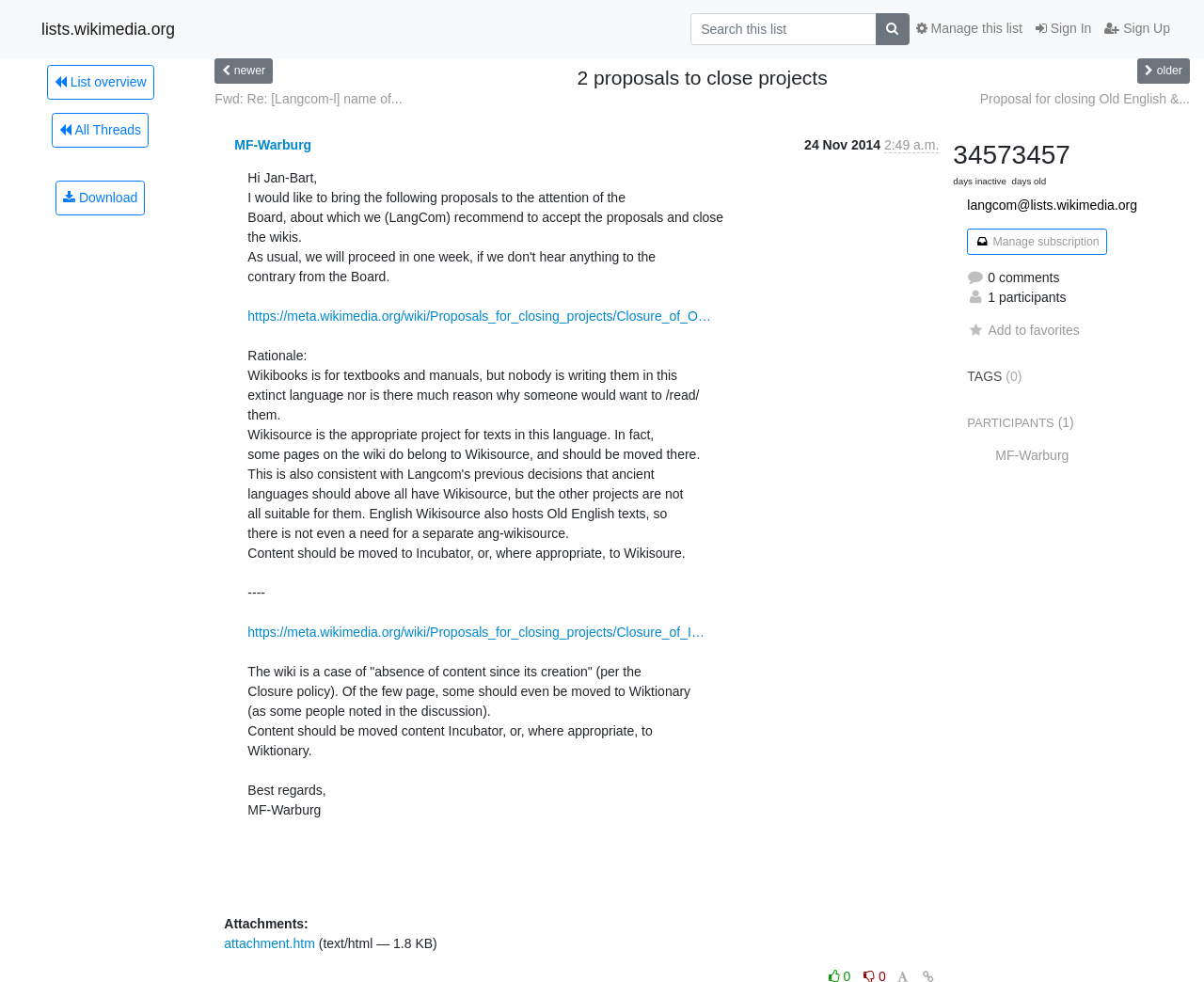Can you find the bounding box coordinates for the element that needs to be clicked to execute this instruction: "Search this list"? The coordinates should be given as four float numbers between 0 and 1, i.e., [left, top, right, bottom].

[0.573, 0.013, 0.728, 0.045]